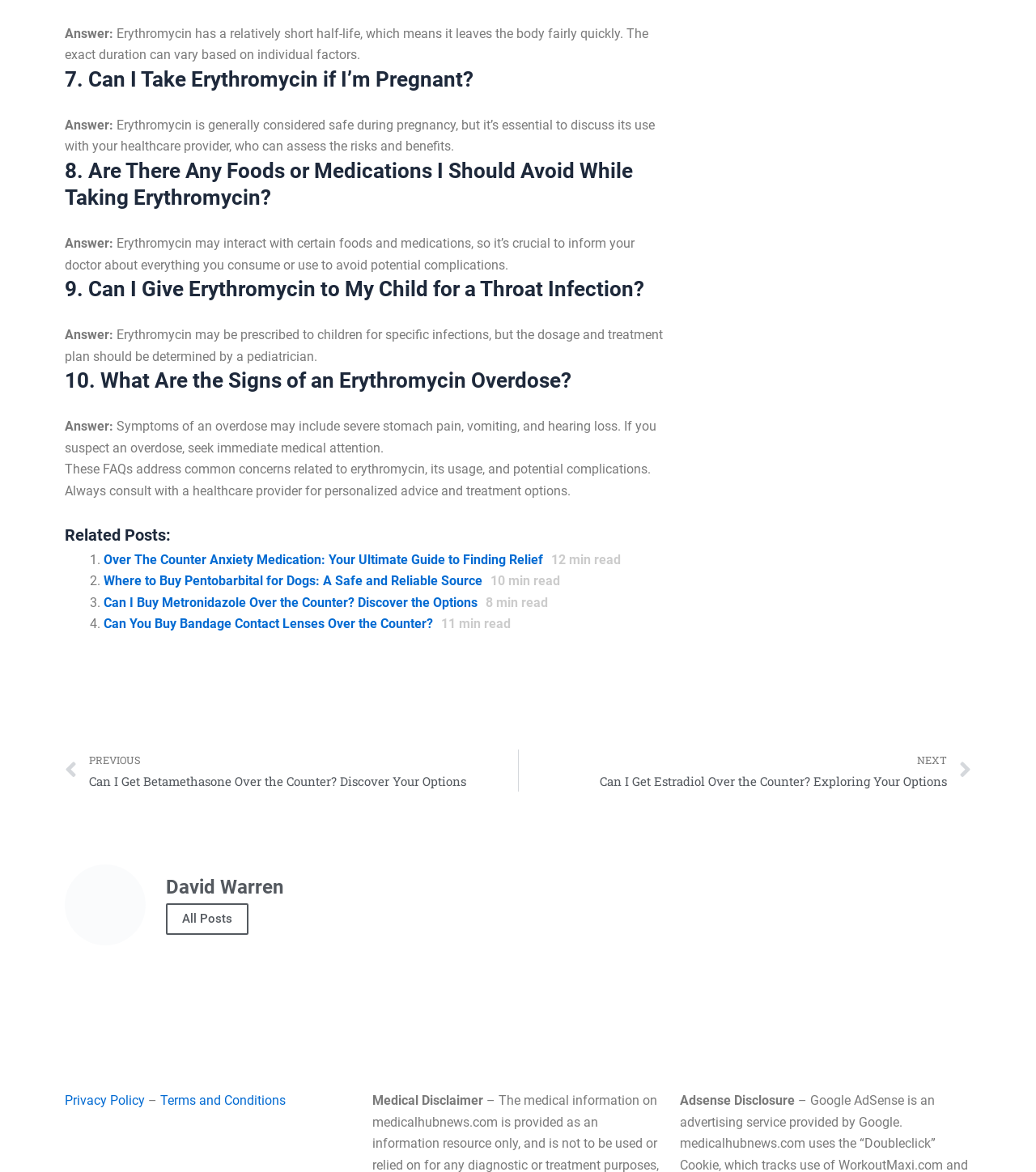Use a single word or phrase to answer the question: How many related posts are listed?

4